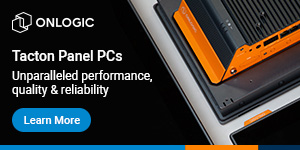Use a single word or phrase to answer the question: 
What kind of environments are the panel PCs designed to thrive in?

Demanding environments